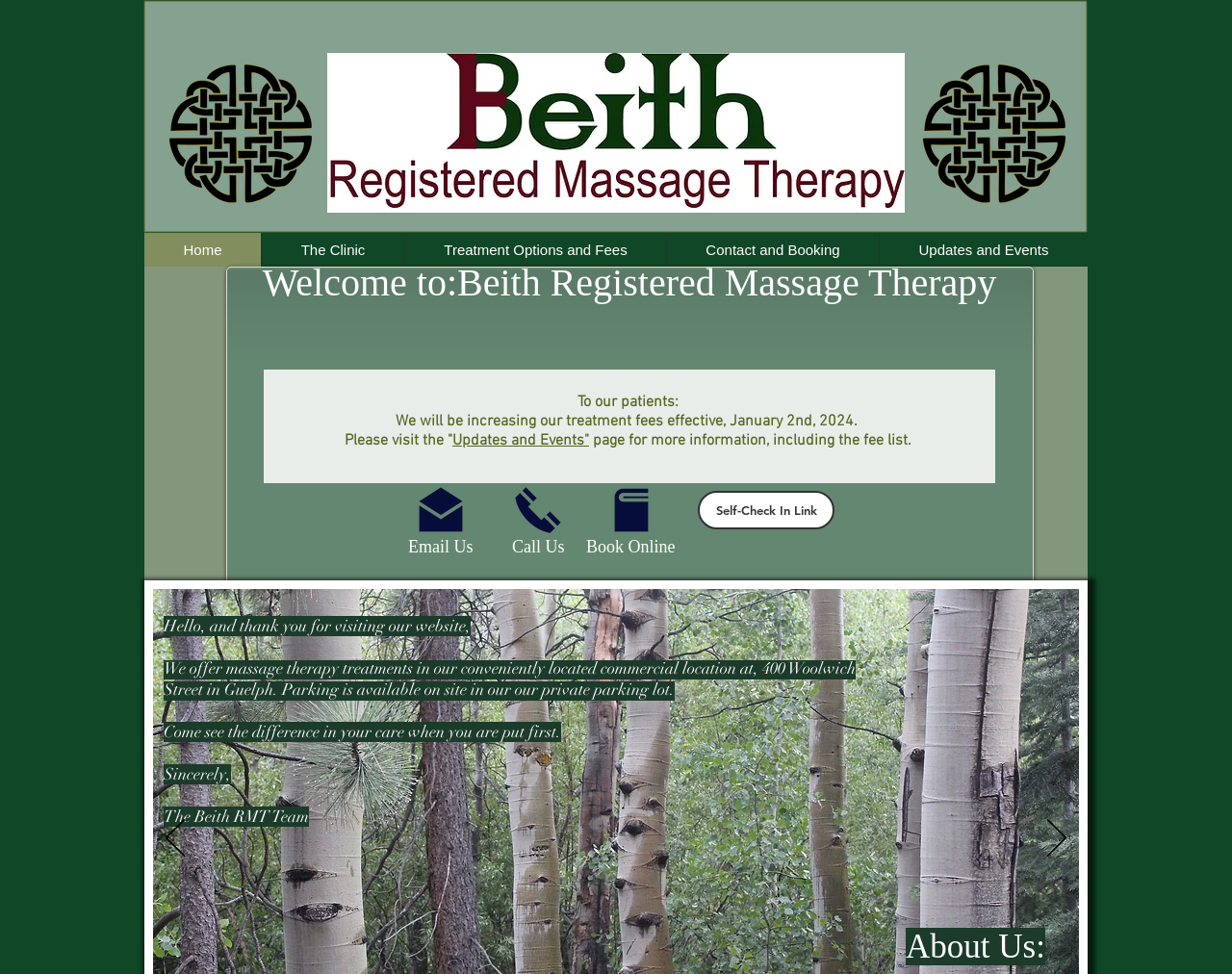What is the clinic's parking arrangement?
Look at the image and construct a detailed response to the question.

I found a StaticText element with the text 'Parking is available on site in our our private parking lot.' which provides information about the clinic's parking arrangement.